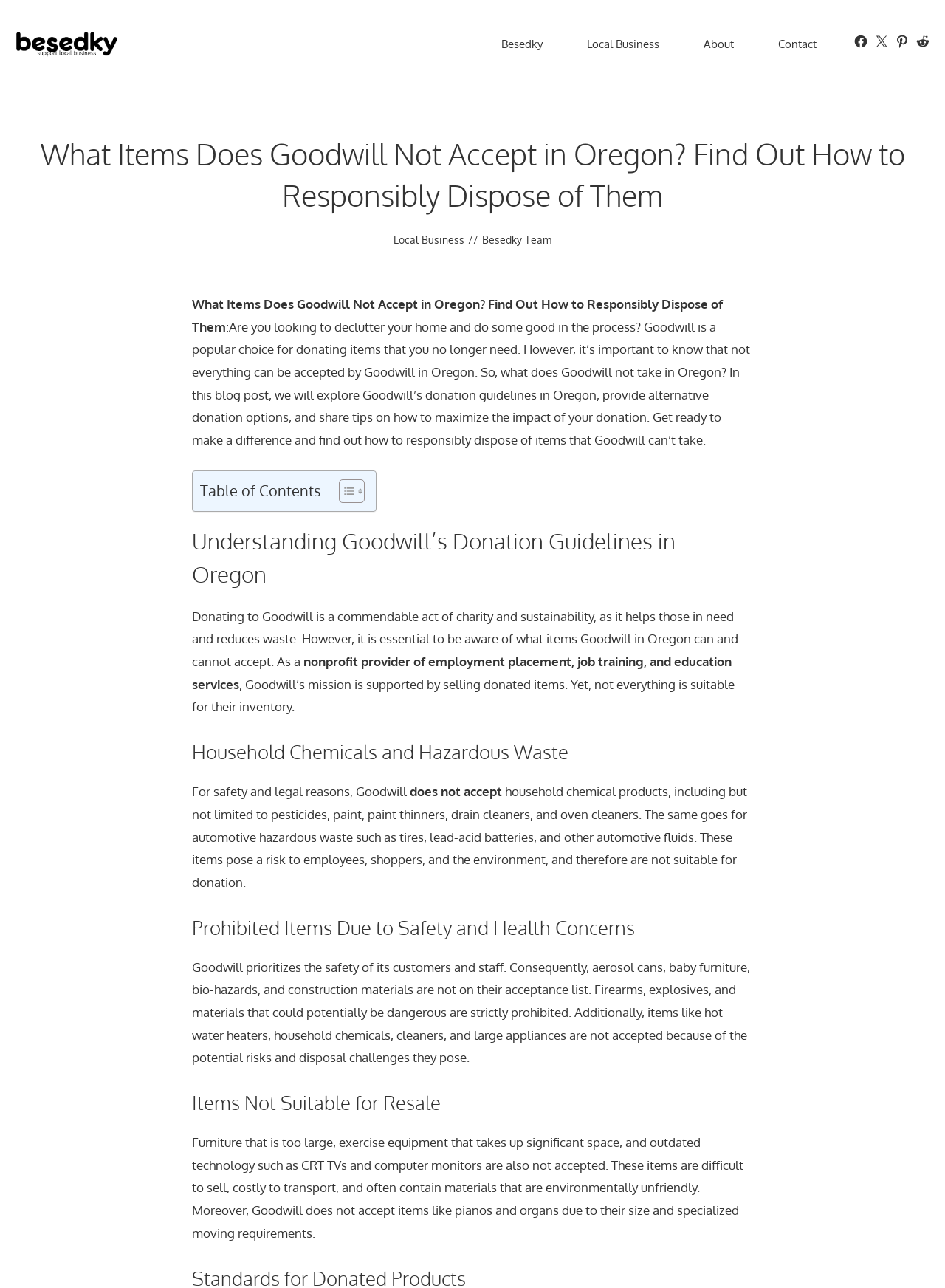Identify and provide the bounding box coordinates of the UI element described: "Toggle". The coordinates should be formatted as [left, top, right, bottom], with each number being a float between 0 and 1.

[0.347, 0.371, 0.382, 0.391]